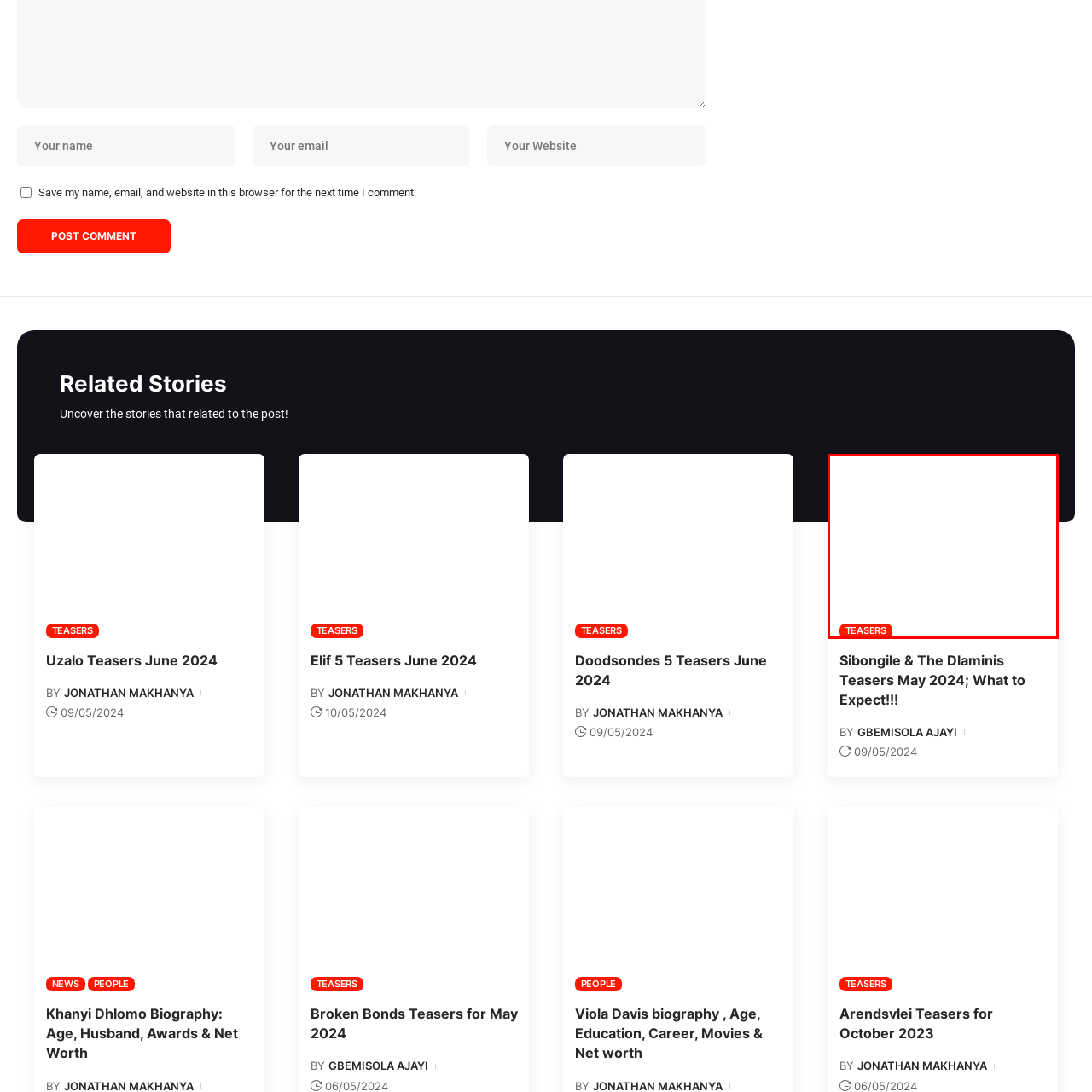Explain in detail what is happening within the highlighted red bounding box in the image.

The image showcases promotional content for "Sibongile & The Dlaminis Teasers - May 2024," featuring a captivating design that likely highlights key elements or storylines associated with the show. Below the main title, a prominent "TEASERS" label in vibrant red draws attention, suggesting a sneak peek or summary of upcoming episodes. This visually engaging layout is intended to attract viewers and generate interest in the series.